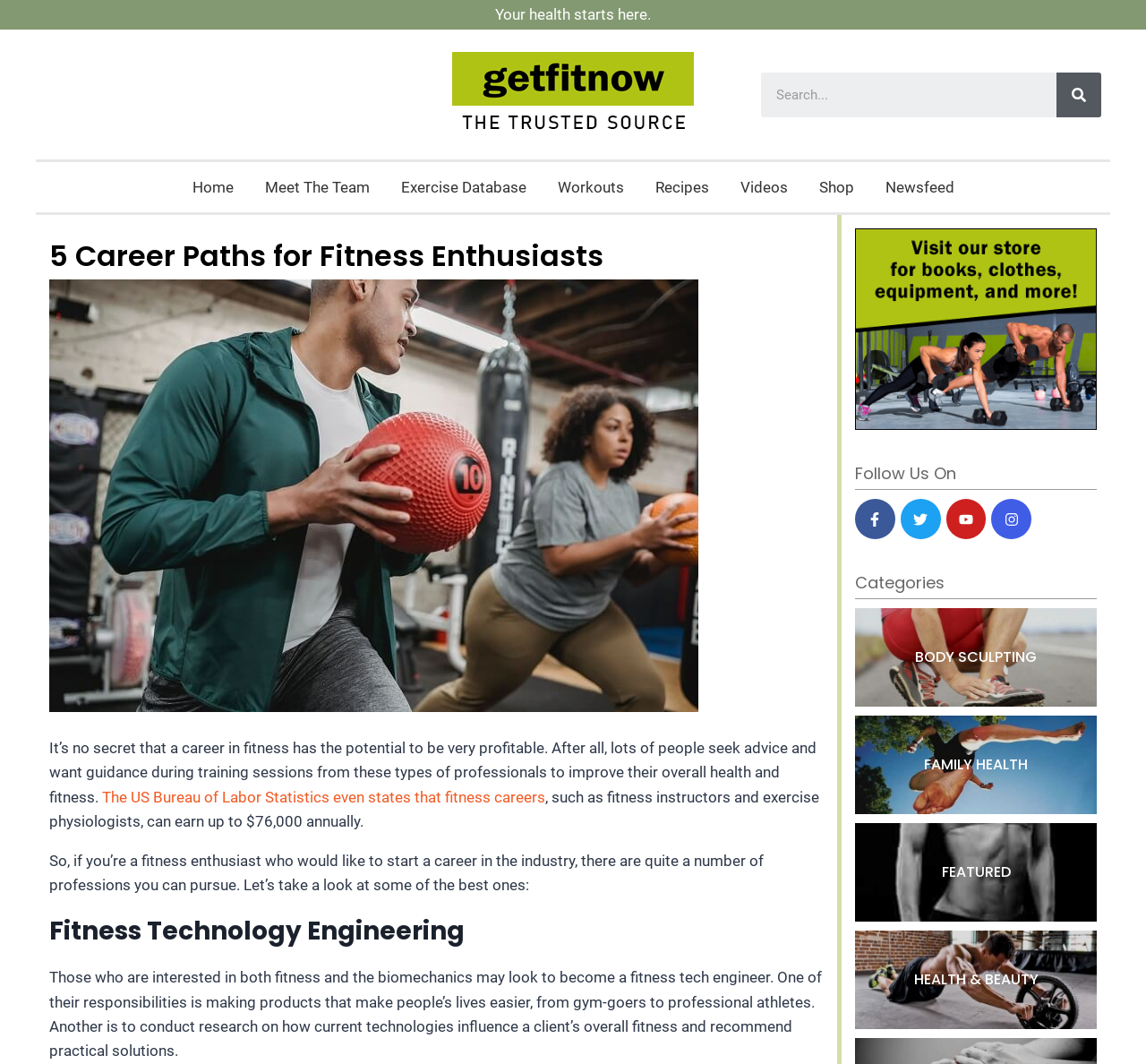Find and provide the bounding box coordinates for the UI element described with: "parent_node: Search name="s" placeholder="Search..." title="Search"".

[0.664, 0.068, 0.922, 0.11]